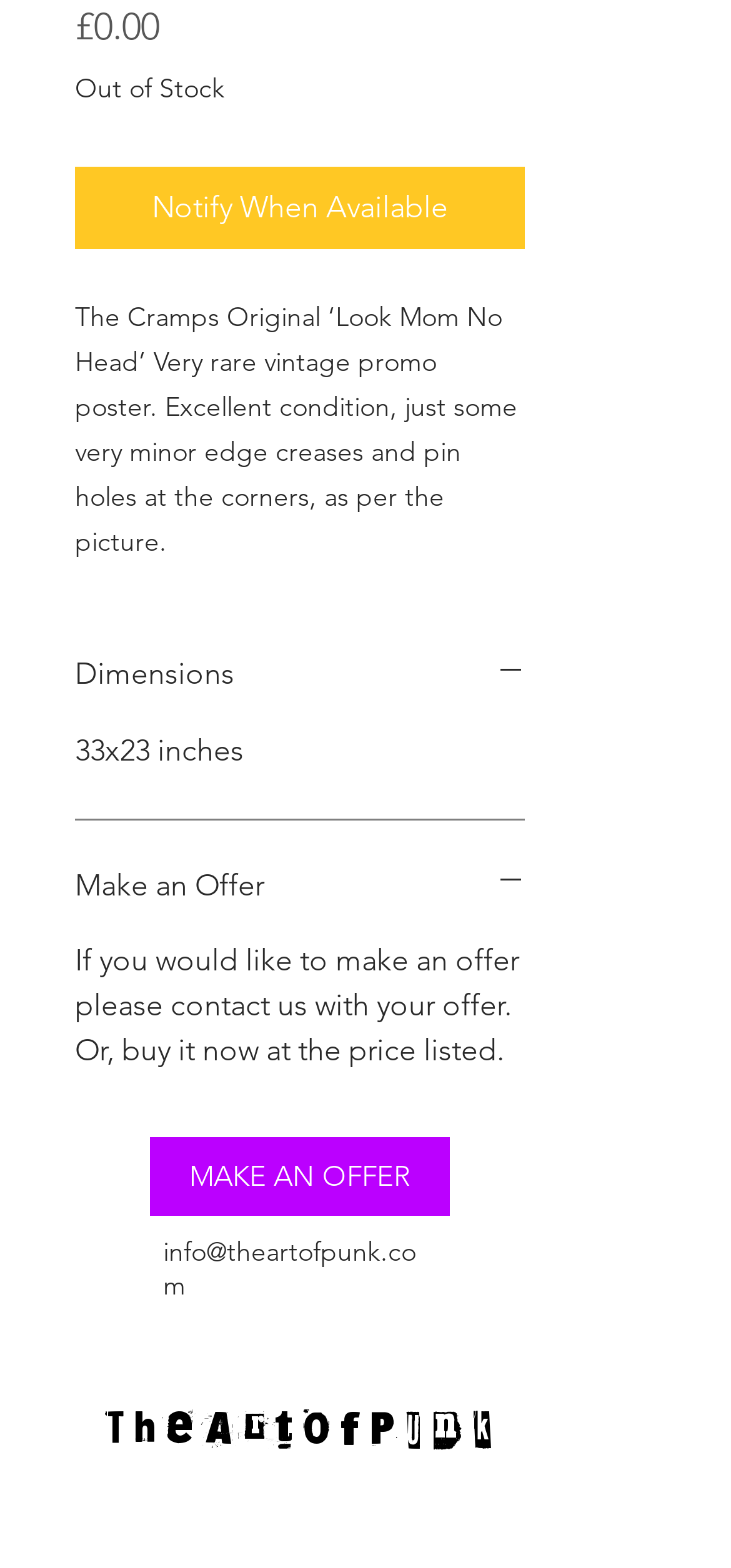What is the condition of the poster?
Please provide a comprehensive answer based on the contents of the image.

The condition of the poster is excellent, with some minor edge creases and pin holes at the corners, as described in the StaticText element with the text 'The Cramps Original ‘Look Mom No Head’ Very rare vintage promo poster. Excellent condition, just some very minor edge creases and pin holes at the corners, as per the picture.'.